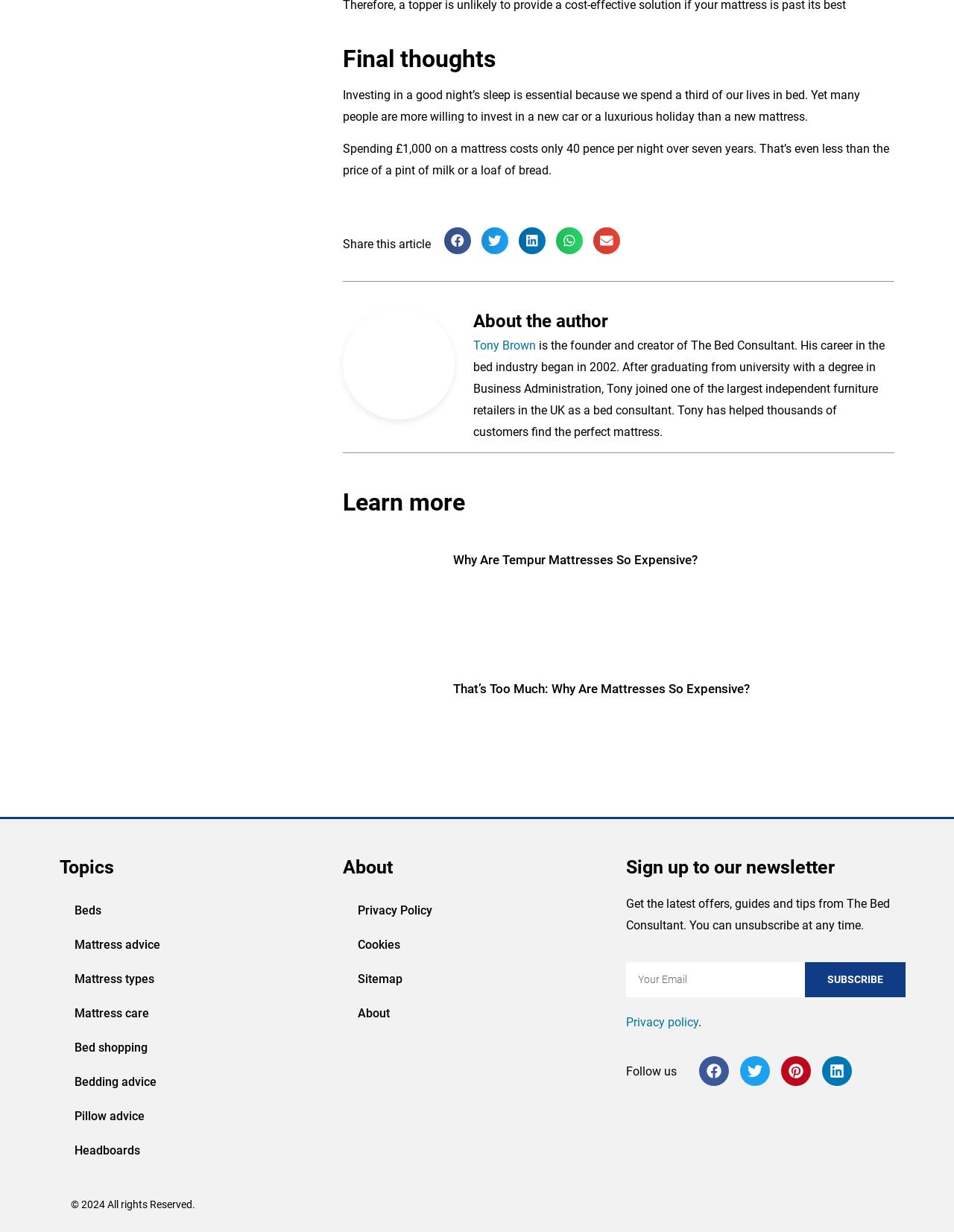Please answer the following question using a single word or phrase: 
What is the call-to-action in the 'Sign up to our newsletter' section?

Subscribe